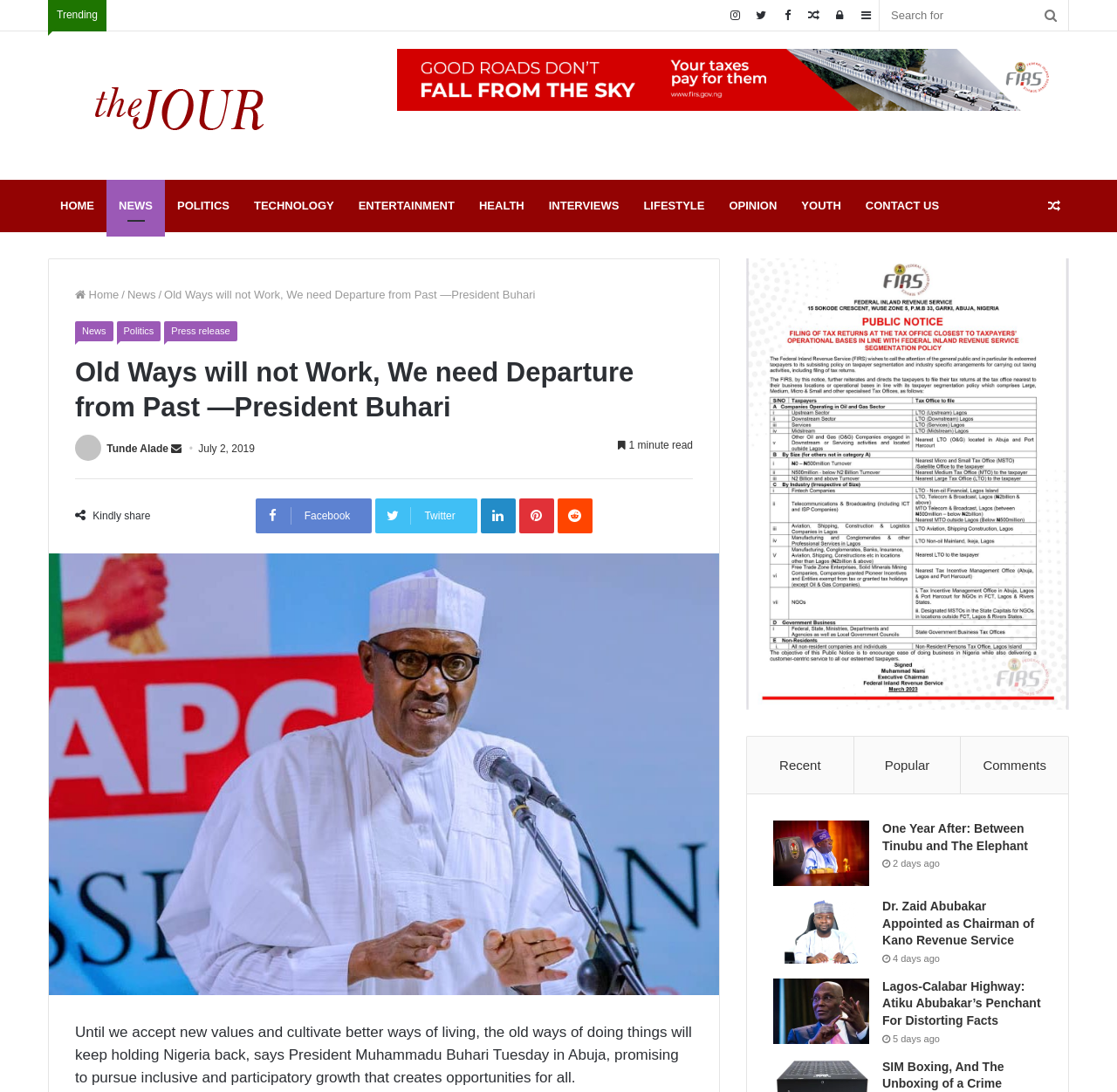Please determine the heading text of this webpage.

Old Ways will not Work, We need Departure from Past —President Buhari